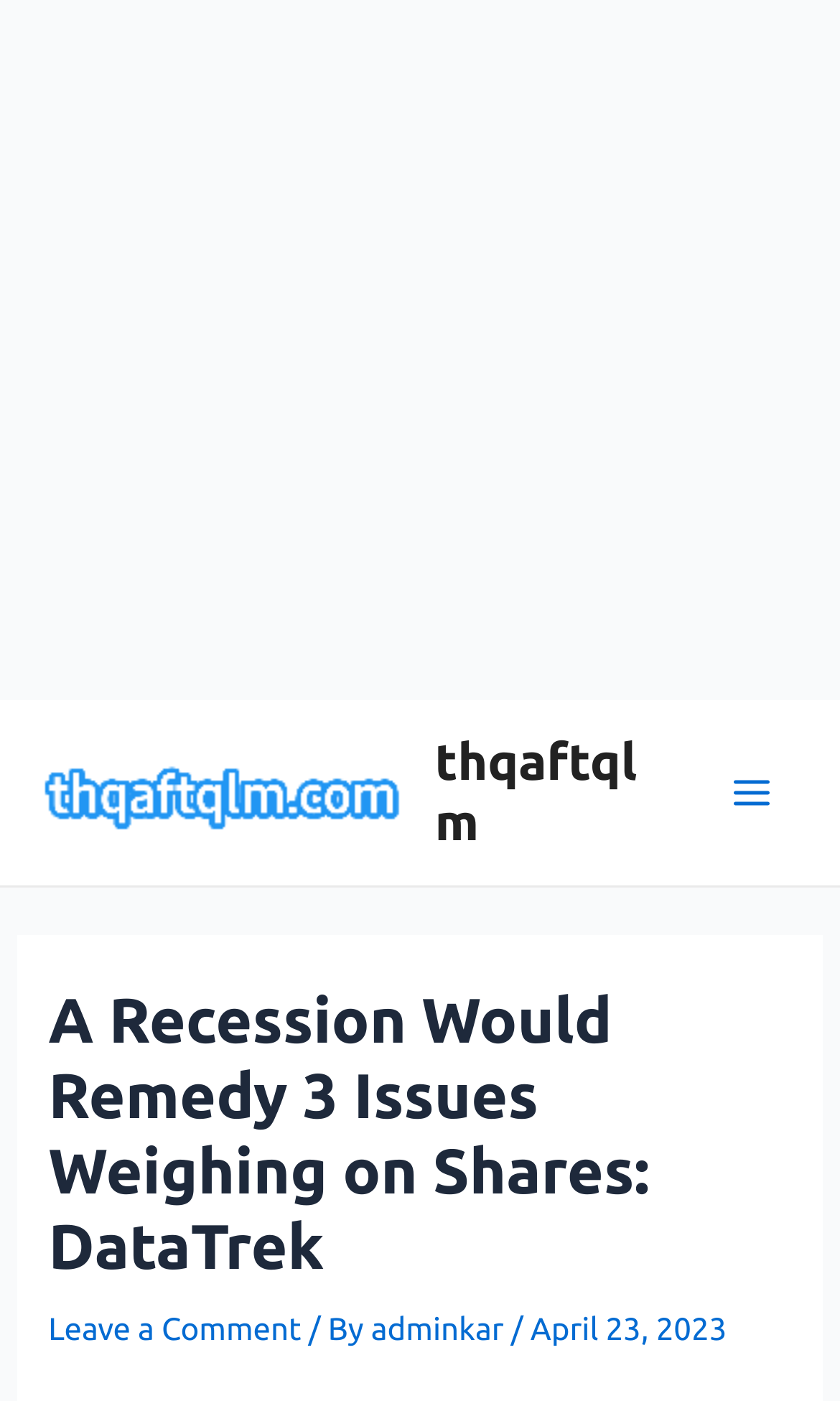Please reply to the following question using a single word or phrase: 
What is the link below the article title?

Leave a Comment